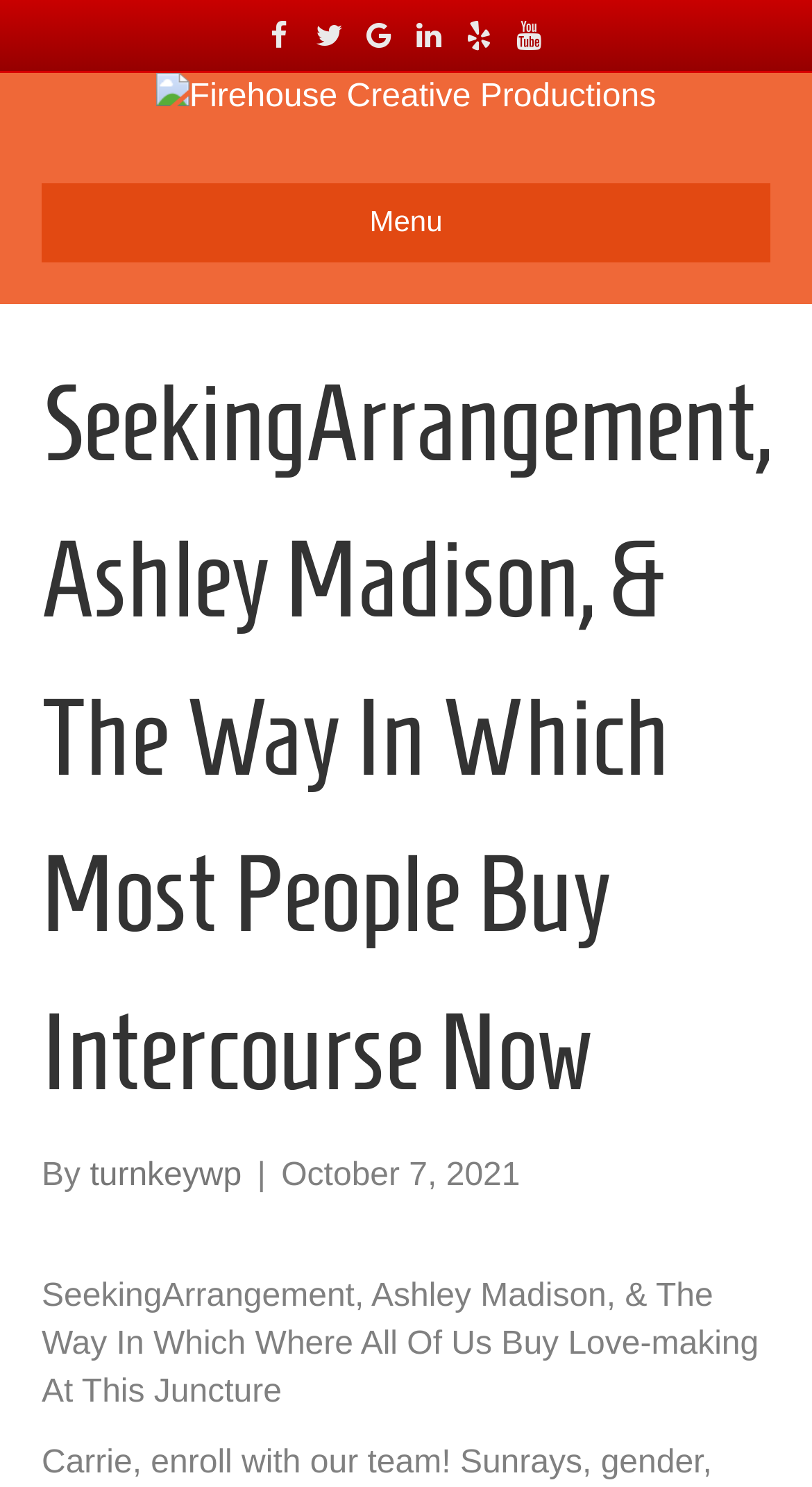Locate the bounding box coordinates of the UI element described by: "Menu". Provide the coordinates as four float numbers between 0 and 1, formatted as [left, top, right, bottom].

[0.051, 0.124, 0.949, 0.176]